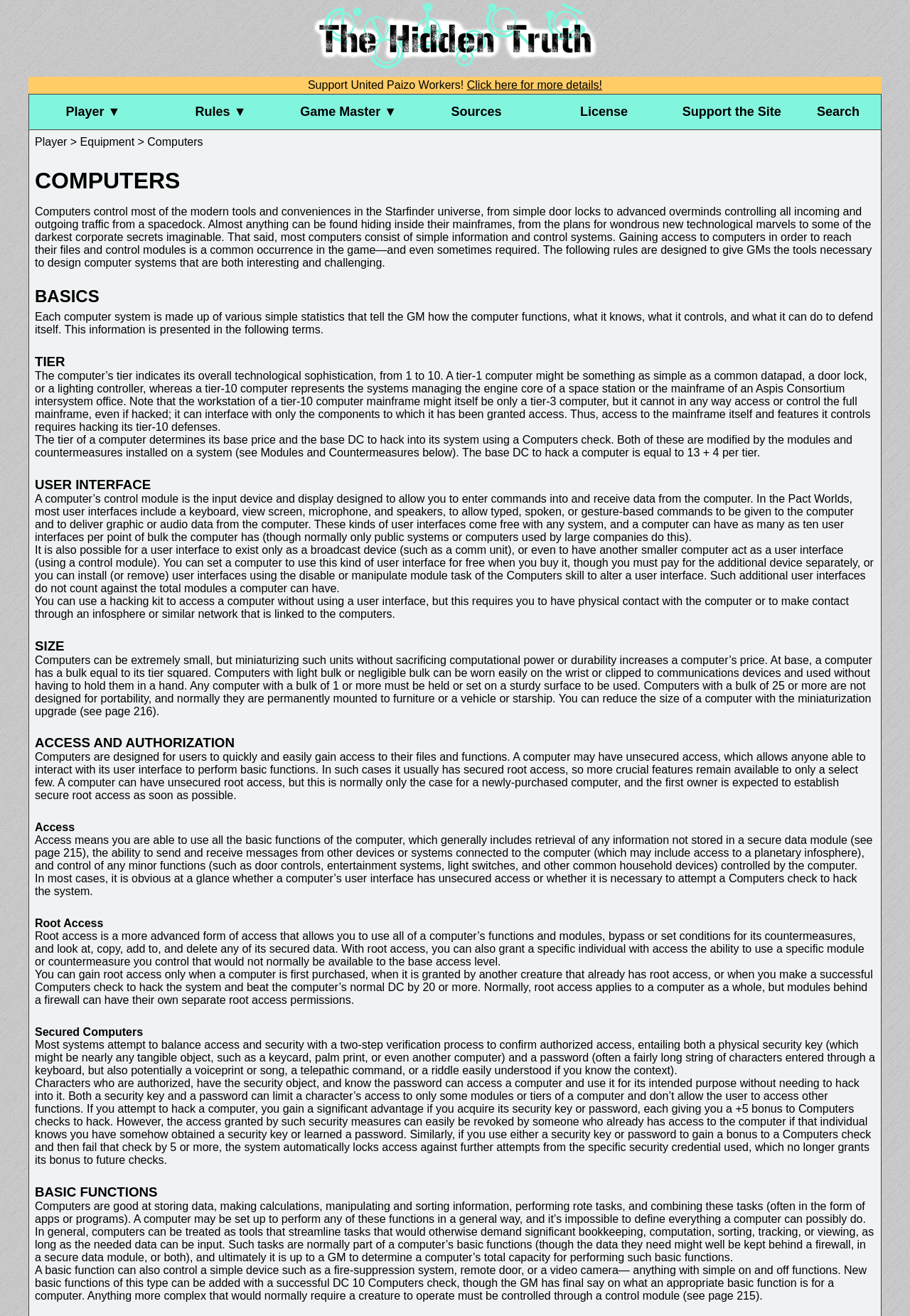Using the information in the image, give a comprehensive answer to the question: 
What is the title of the webpage?

The title of the webpage is obtained from the heading element 'The Hidden Truth' which is located at the top of the webpage with a bounding box coordinate of [0.031, 0.0, 0.969, 0.058].